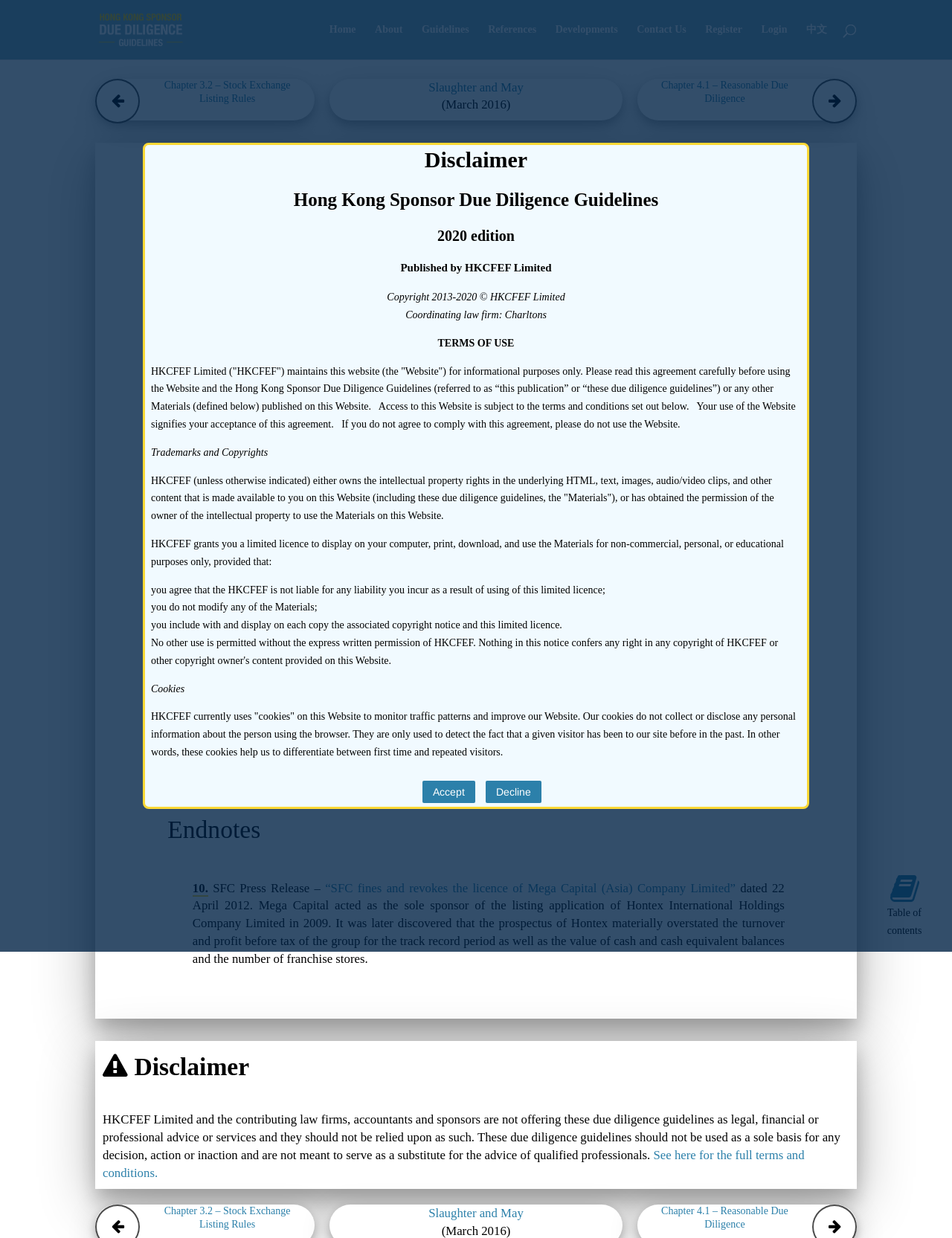What is the purpose of the disclaimer?
Give a one-word or short phrase answer based on the image.

To limit liability